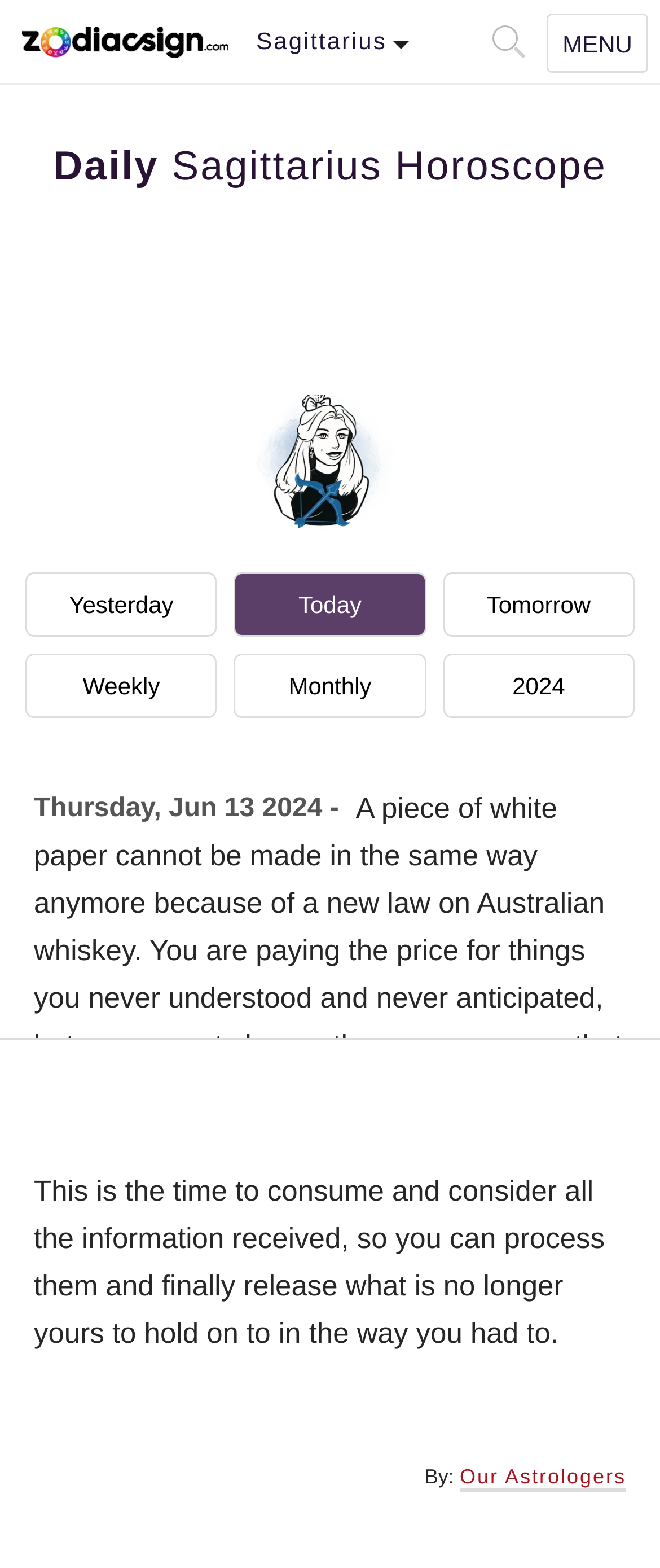Examine the image carefully and respond to the question with a detailed answer: 
How many links are available for navigating to different horoscope periods?

I counted the number of links available for navigating to different horoscope periods, which are 'Yesterday', 'Today', 'Tomorrow', 'Weekly', 'Monthly', and '2024'.